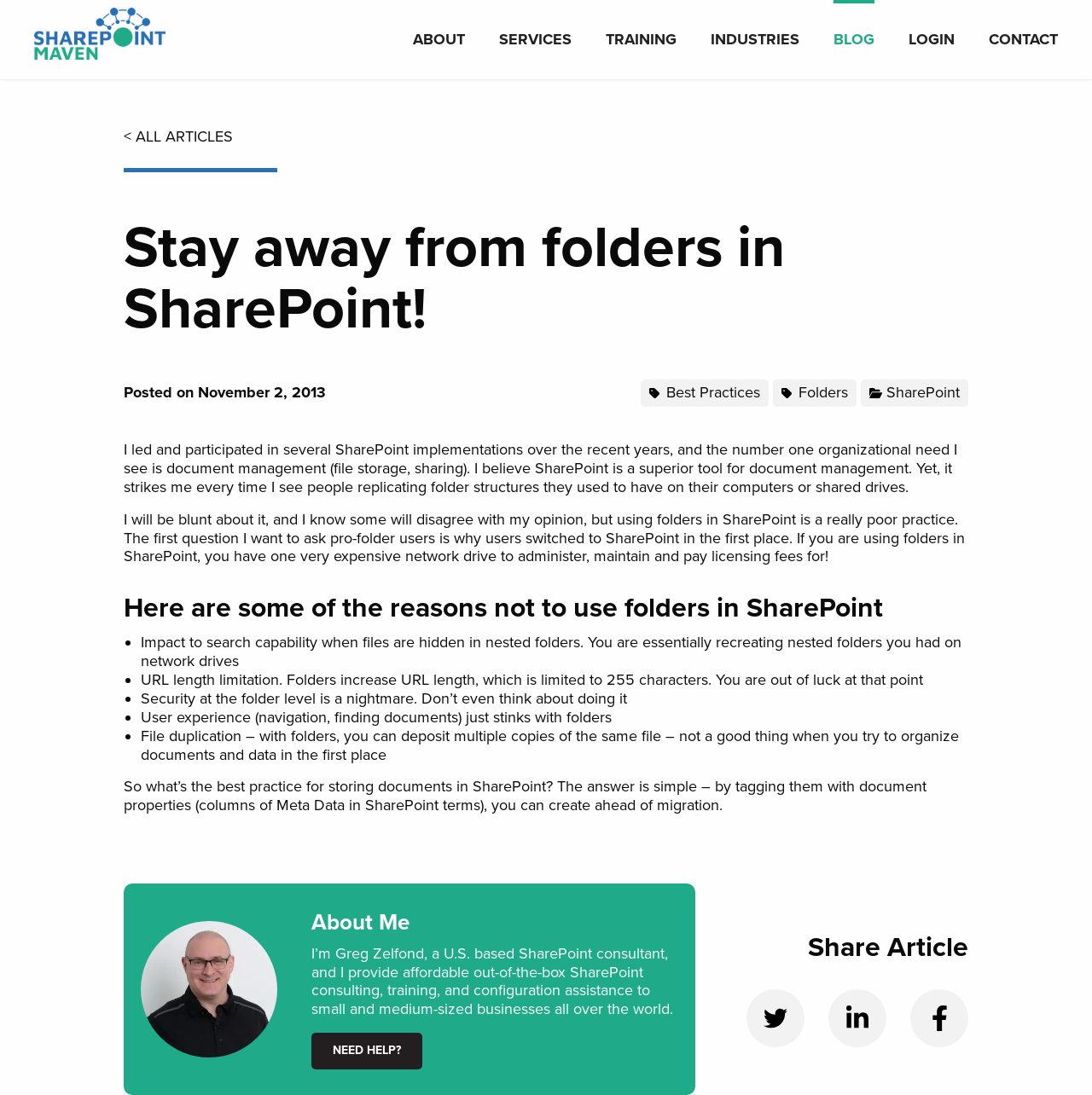Provide an in-depth caption for the contents of the webpage.

This webpage is about an article discussing the reasons why one should avoid using folders in SharePoint. At the top, there is a navigation menu with links to "ABOUT", "SERVICES", "TRAINING", "INDUSTRIES", "BLOG", "LOGIN", and "CONTACT". Below the navigation menu, there is a link to "SharePoint Maven" and another link to "< ALL ARTICLES".

The main article title "Stay away from folders in SharePoint!" is prominently displayed, followed by the date "Posted on November 2, 2013". The article is divided into sections, with the first section discussing the author's experience with SharePoint implementations and the need for document management. The author expresses their opinion that using folders in SharePoint is a poor practice.

The next section is titled "Here are some of the reasons not to use folders in SharePoint" and lists five reasons, each marked with a bullet point. These reasons include the impact on search capability, URL length limitation, security issues, poor user experience, and file duplication.

After the list, the article continues with a section discussing the best practice for storing documents in SharePoint, which is to use document properties and tagging. The article concludes with a brief "About Me" section, which introduces the author, Greg Zelfond, a SharePoint consultant.

On the right side of the page, there is a section with links to share the article on Twitter, LinkedIn, and Facebook. There is also a link to "NEED HELP?" and a "Share Article" button.